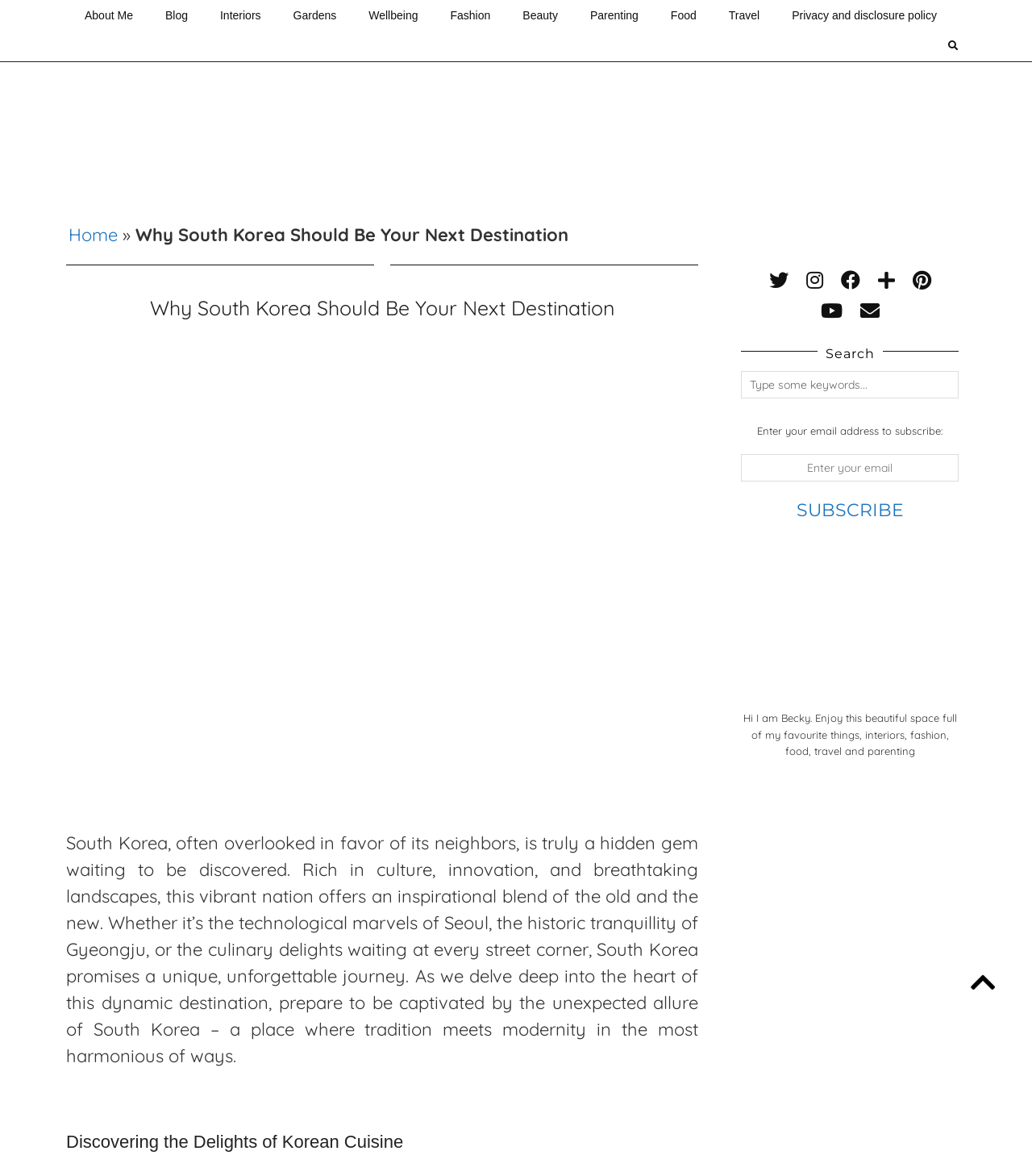Determine the bounding box for the UI element that matches this description: "Blog".

[0.144, 0.0, 0.198, 0.026]